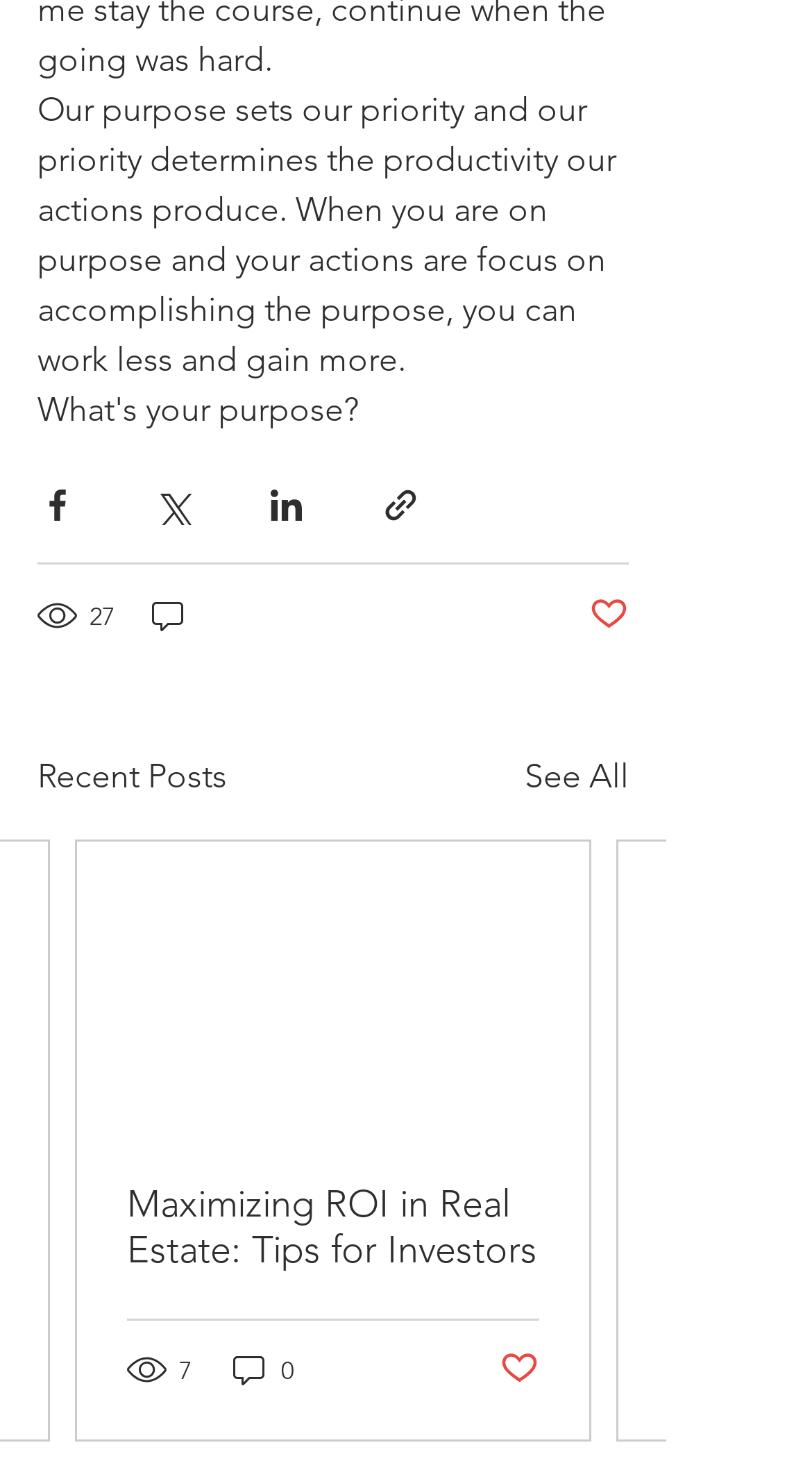Locate the bounding box coordinates of the element's region that should be clicked to carry out the following instruction: "View recent posts". The coordinates need to be four float numbers between 0 and 1, i.e., [left, top, right, bottom].

[0.046, 0.512, 0.279, 0.546]